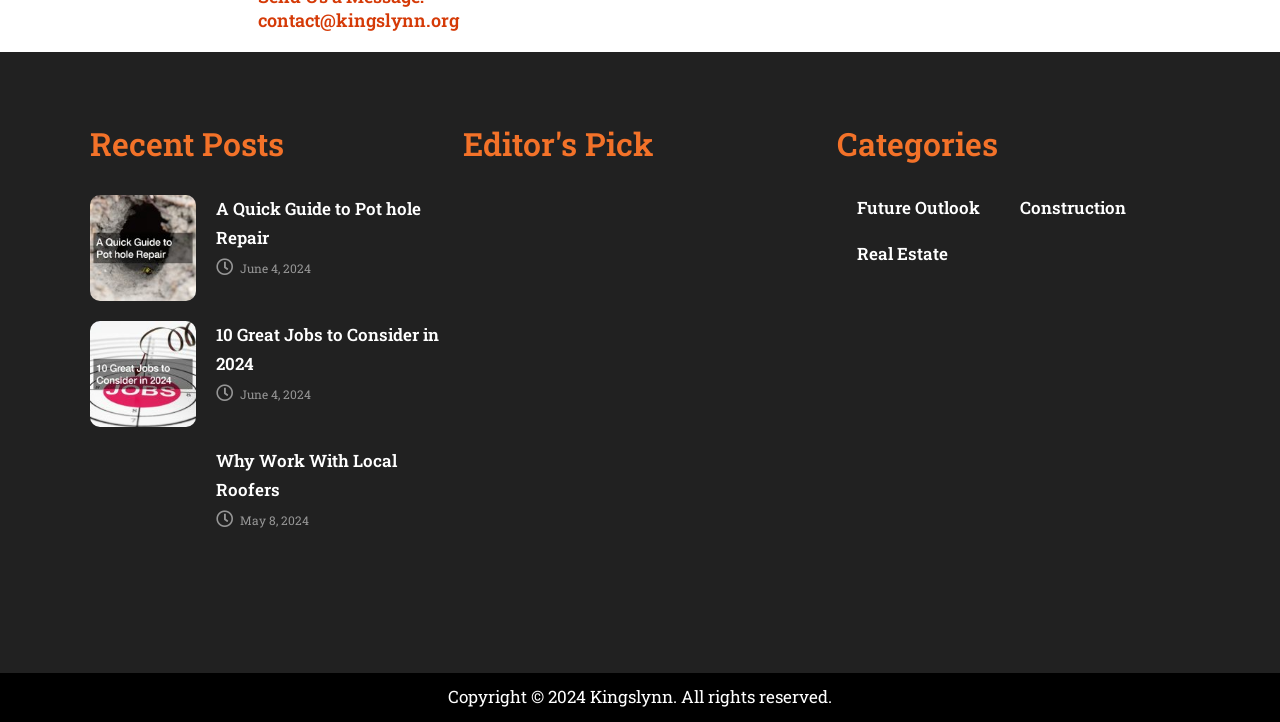Locate the bounding box coordinates of the element to click to perform the following action: 'browse categories'. The coordinates should be given as four float values between 0 and 1, in the form of [left, top, right, bottom].

[0.654, 0.169, 0.93, 0.229]